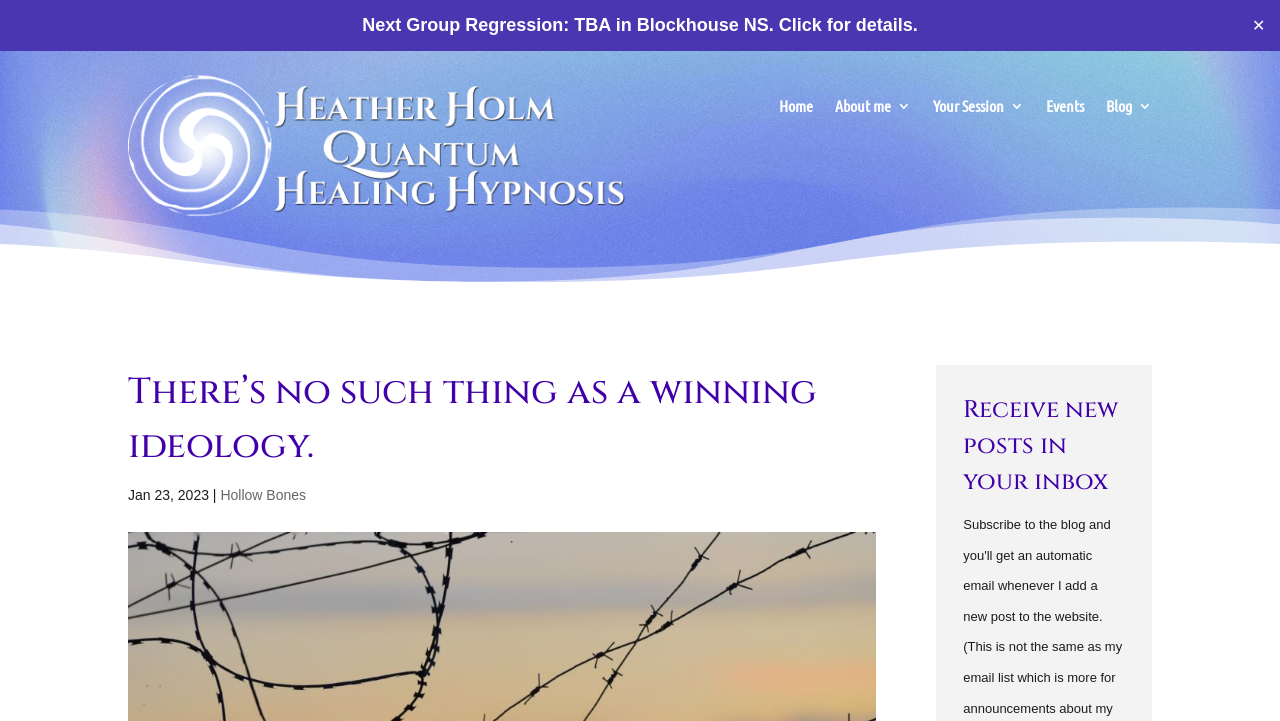Find the bounding box coordinates for the area that should be clicked to accomplish the instruction: "Read about PHYSICO-CHEMICAL TREATMENT / SOIL WASHING".

None